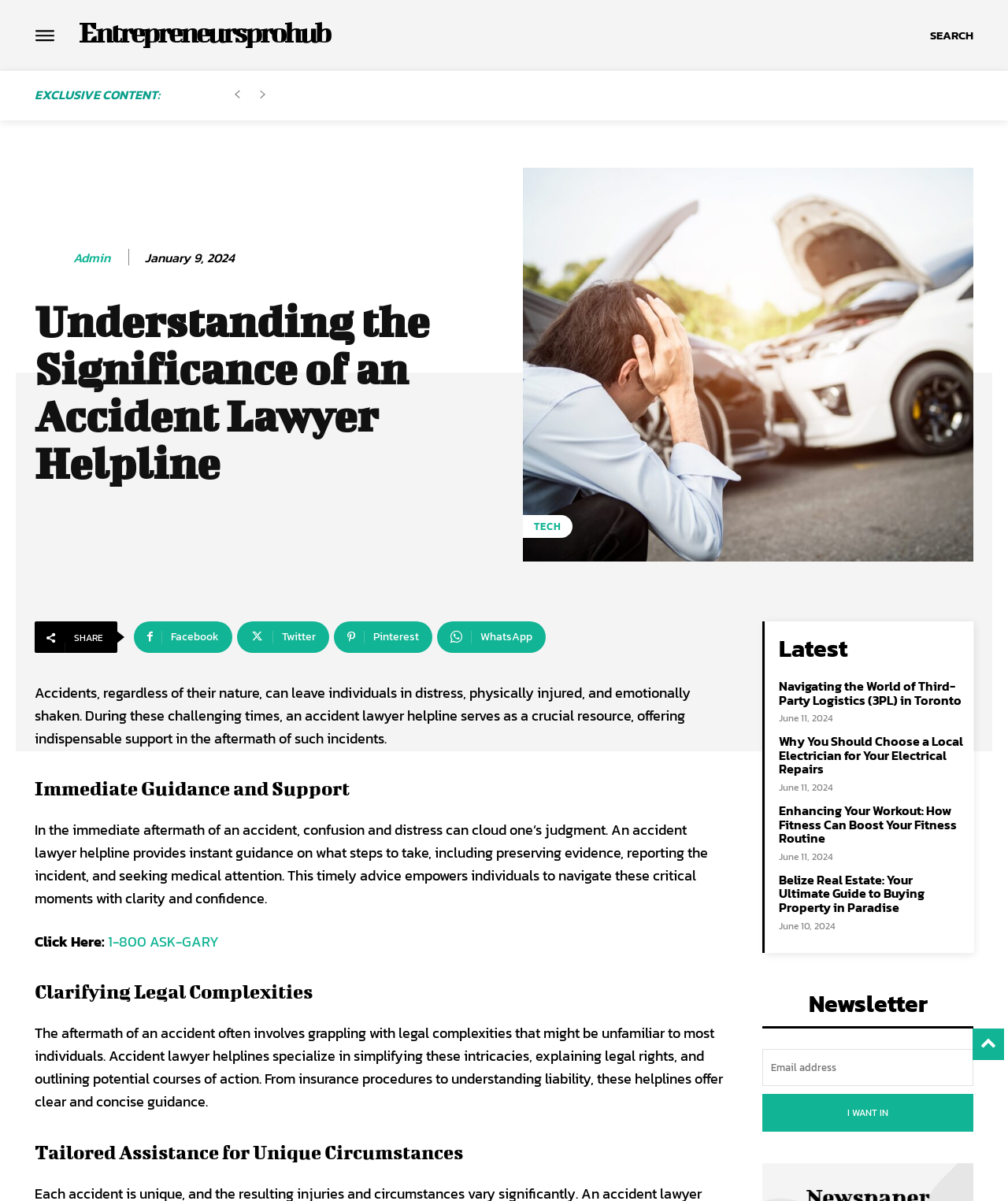Provide a brief response to the question below using one word or phrase:
What is the purpose of an accident lawyer helpline?

Provide support and guidance